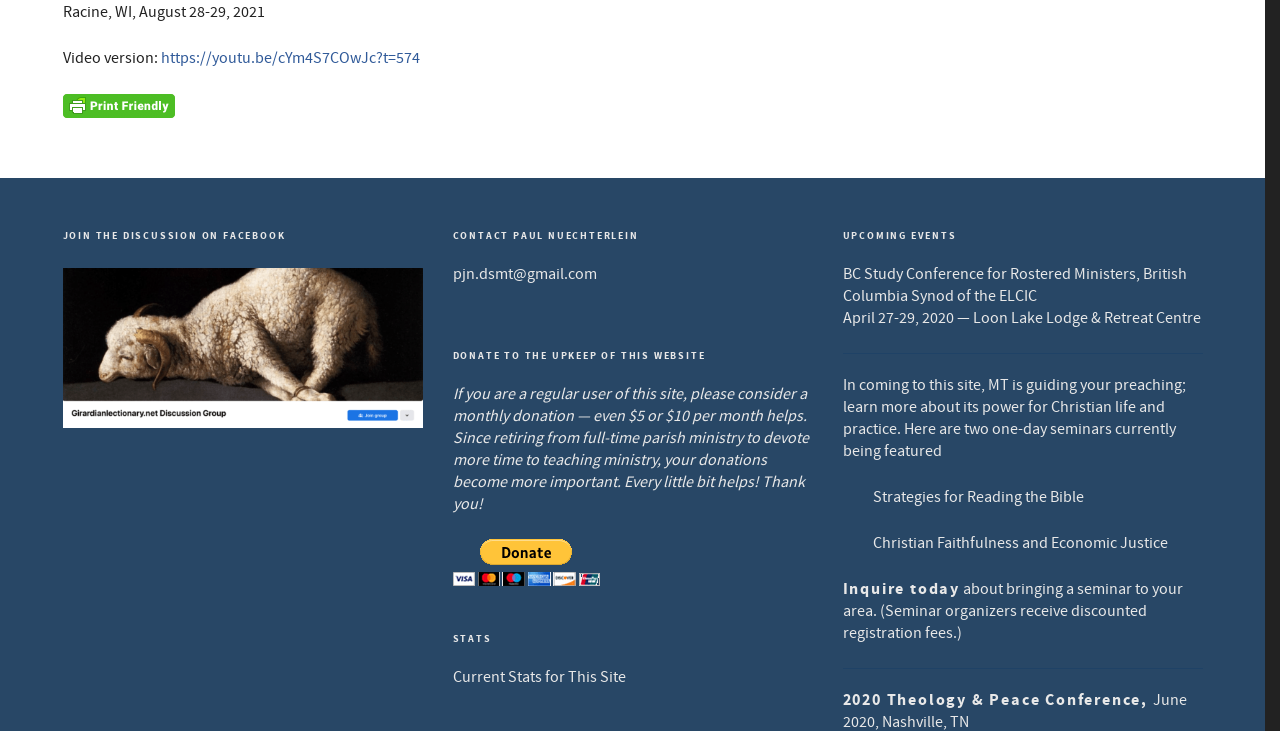Give a concise answer using one word or a phrase to the following question:
How many seminars are currently being featured?

Two